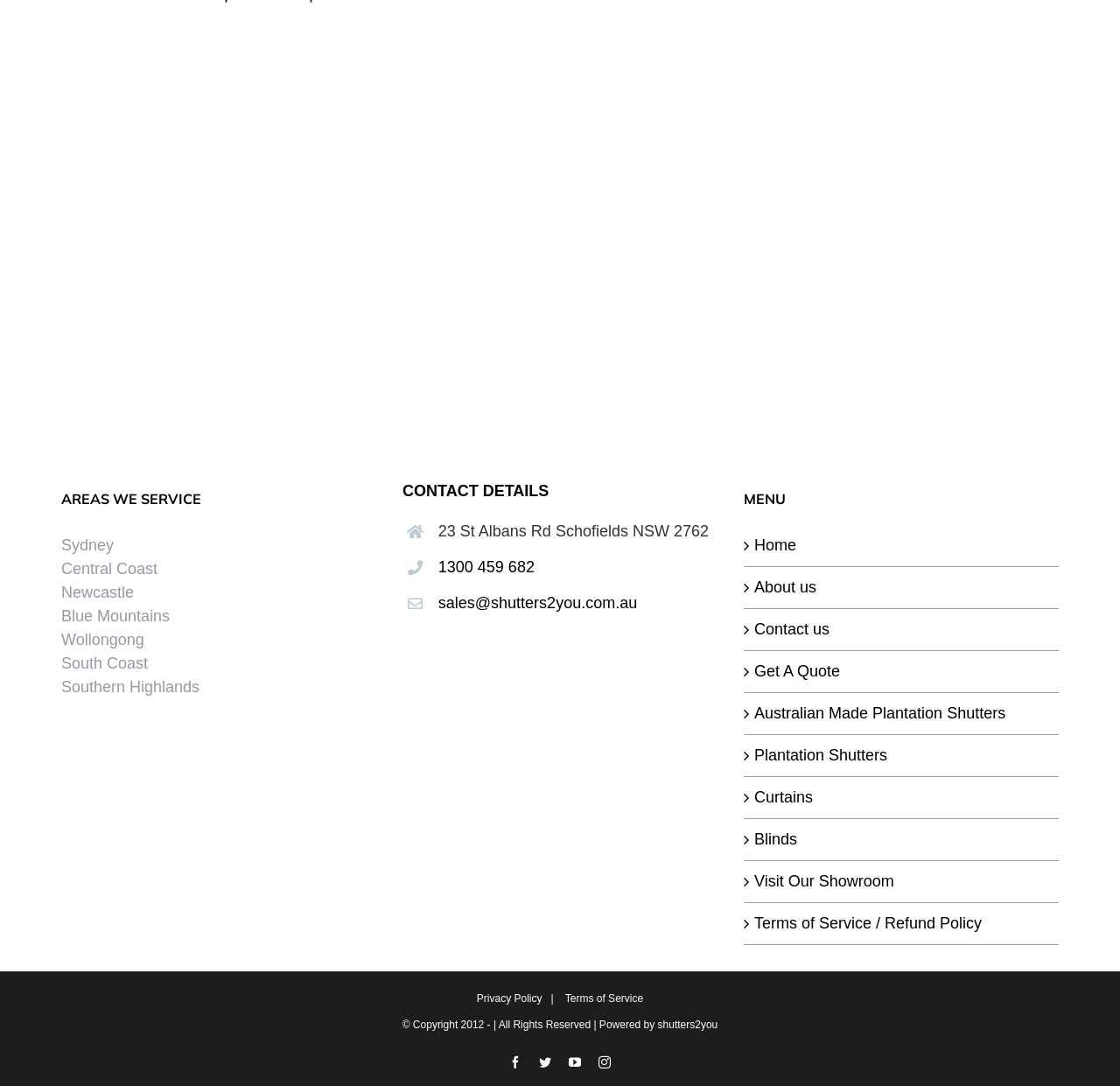Locate the bounding box coordinates of the clickable region to complete the following instruction: "Click on the 'Get A Quote' link."

[0.673, 0.608, 0.938, 0.629]